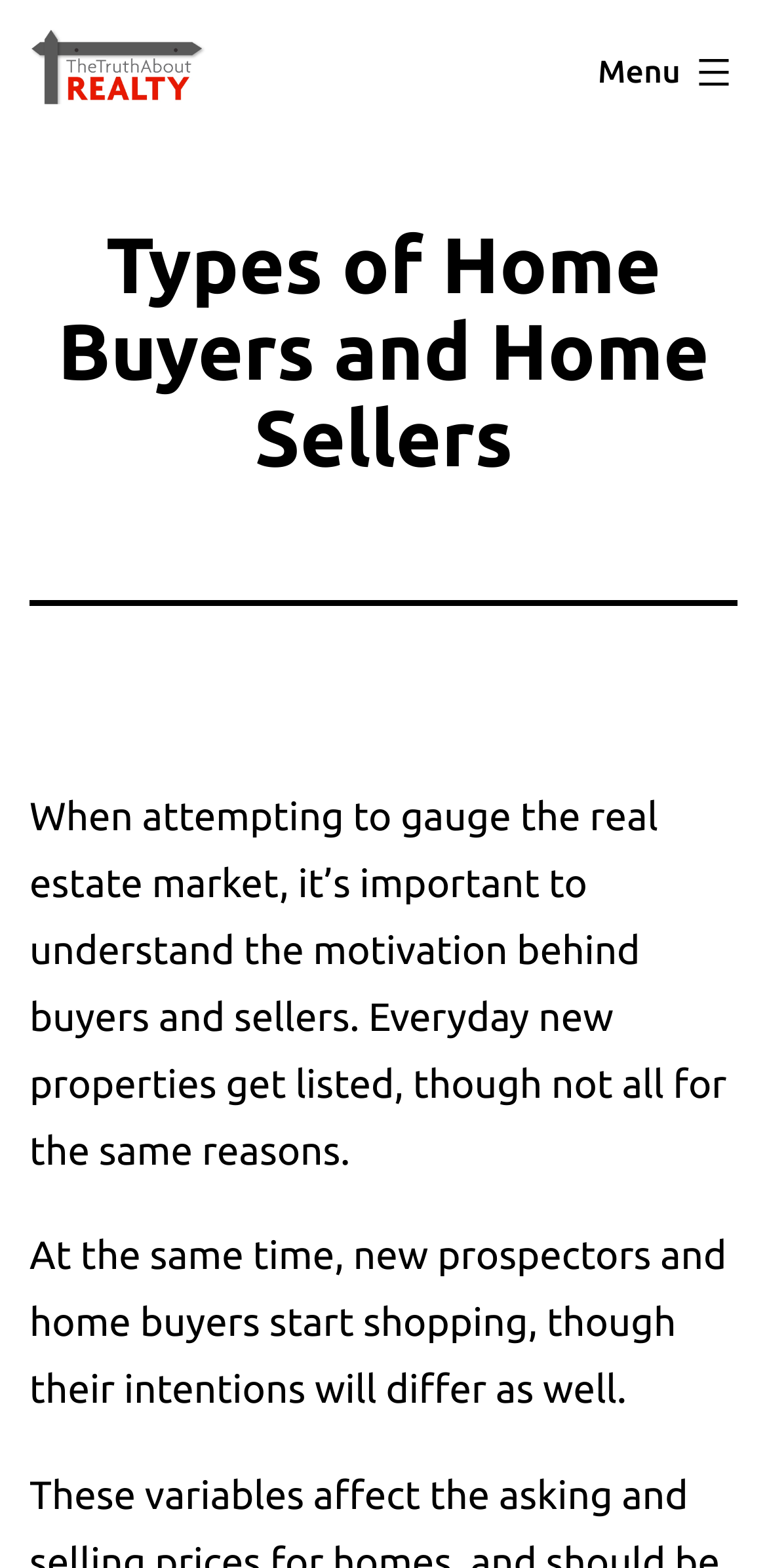What is the main topic of this webpage?
Kindly answer the question with as much detail as you can.

The main topic of this webpage is the real estate market, as indicated by the heading 'Types of Home Buyers and Home Sellers' and the text that follows, which discusses the motivations behind buyers and sellers in the market.